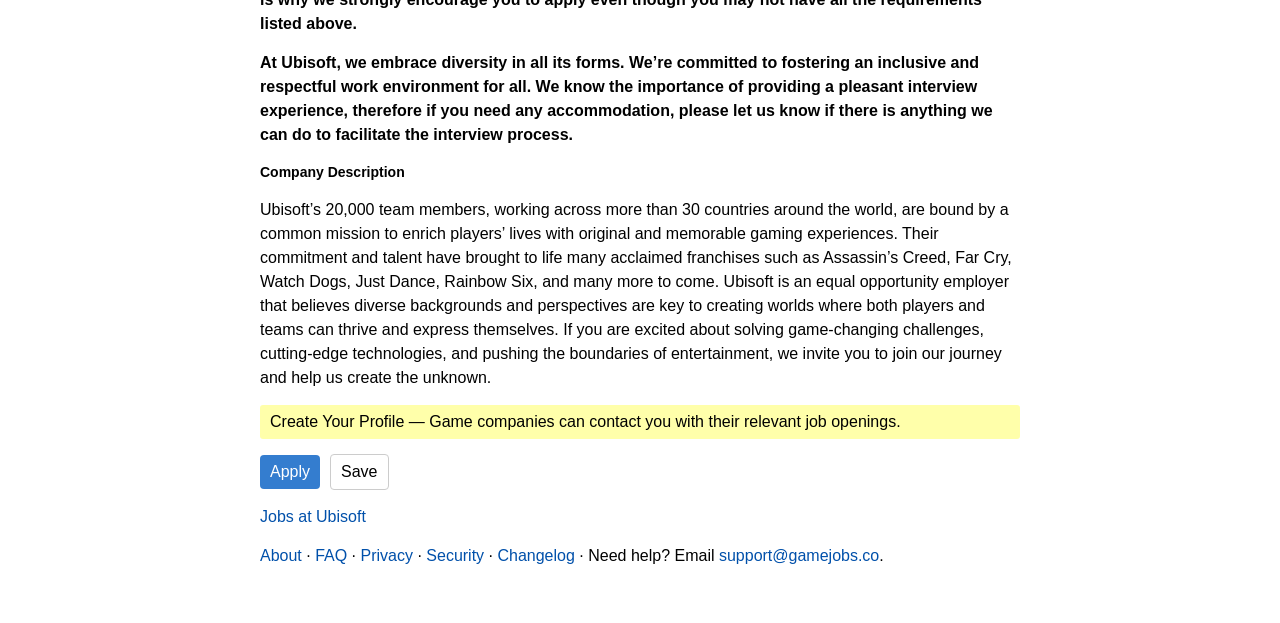What is the purpose of the 'Create Your Profile' link?
We need a detailed and exhaustive answer to the question. Please elaborate.

The purpose of the 'Create Your Profile' link is to allow game companies to contact the user with relevant job openings, as mentioned in the link element with ID 30.